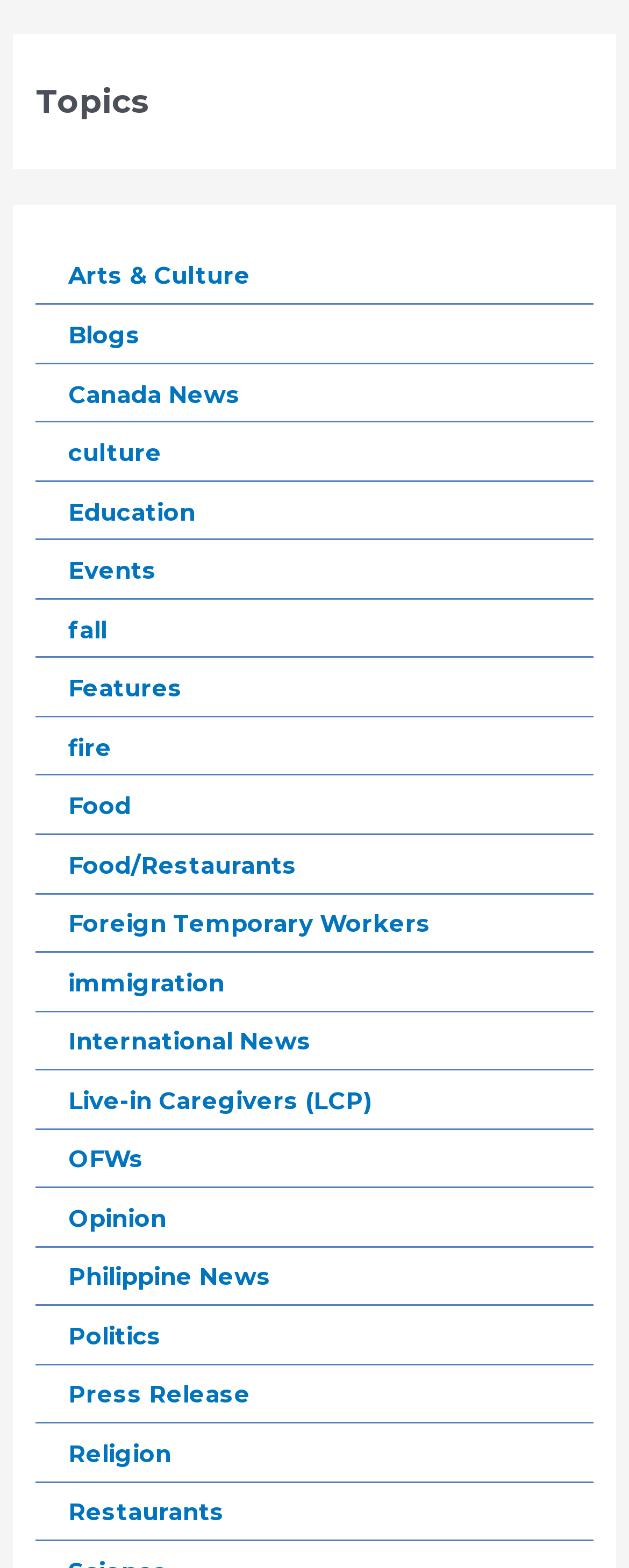Show the bounding box coordinates of the element that should be clicked to complete the task: "View Education".

[0.109, 0.317, 0.311, 0.336]